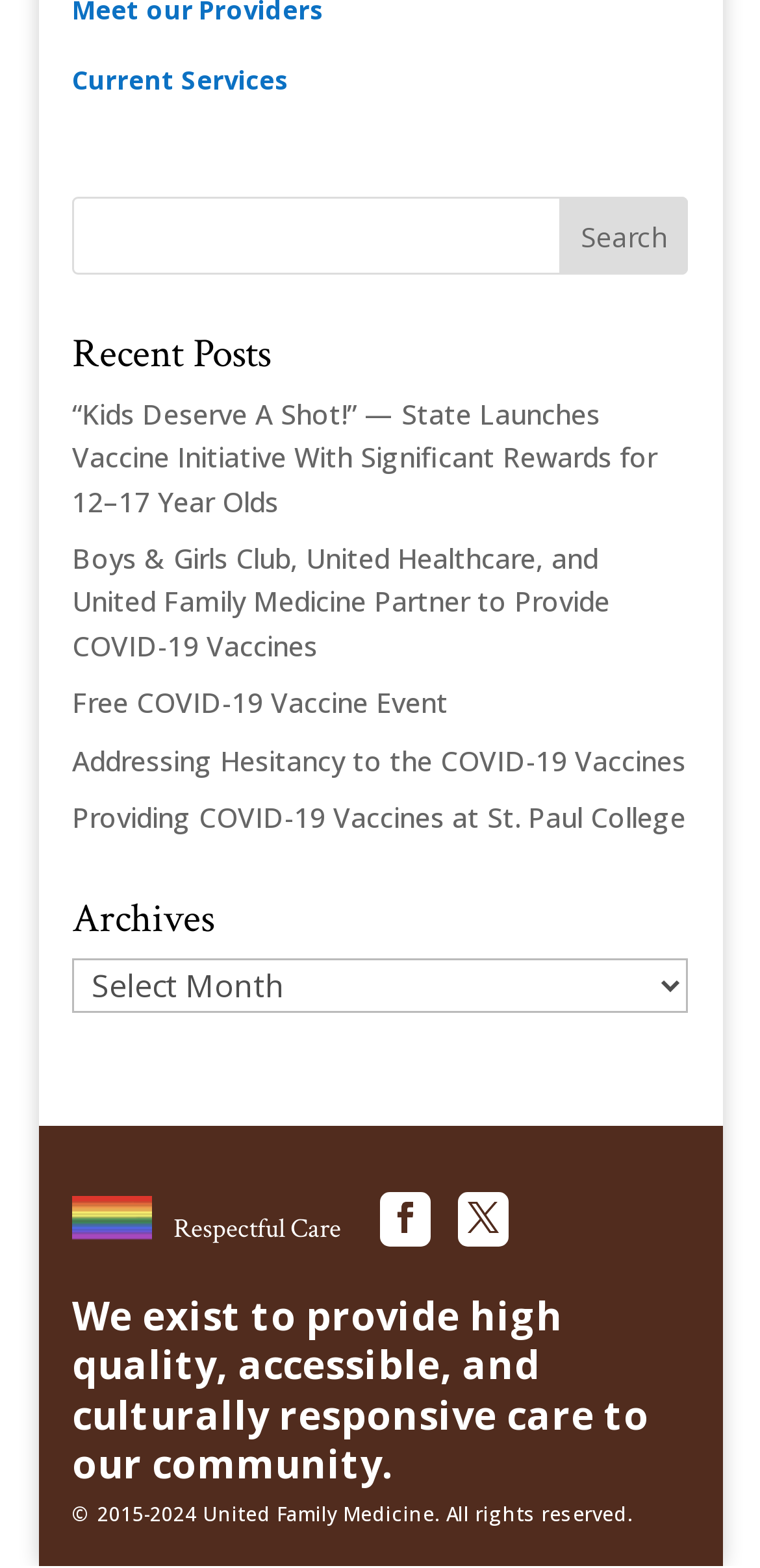Refer to the image and answer the question with as much detail as possible: What is the name of the organization?

The footer of the webpage contains a copyright notice with the text '© 2015-2024 United Family Medicine. All rights reserved.', which suggests that the name of the organization is United Family Medicine.